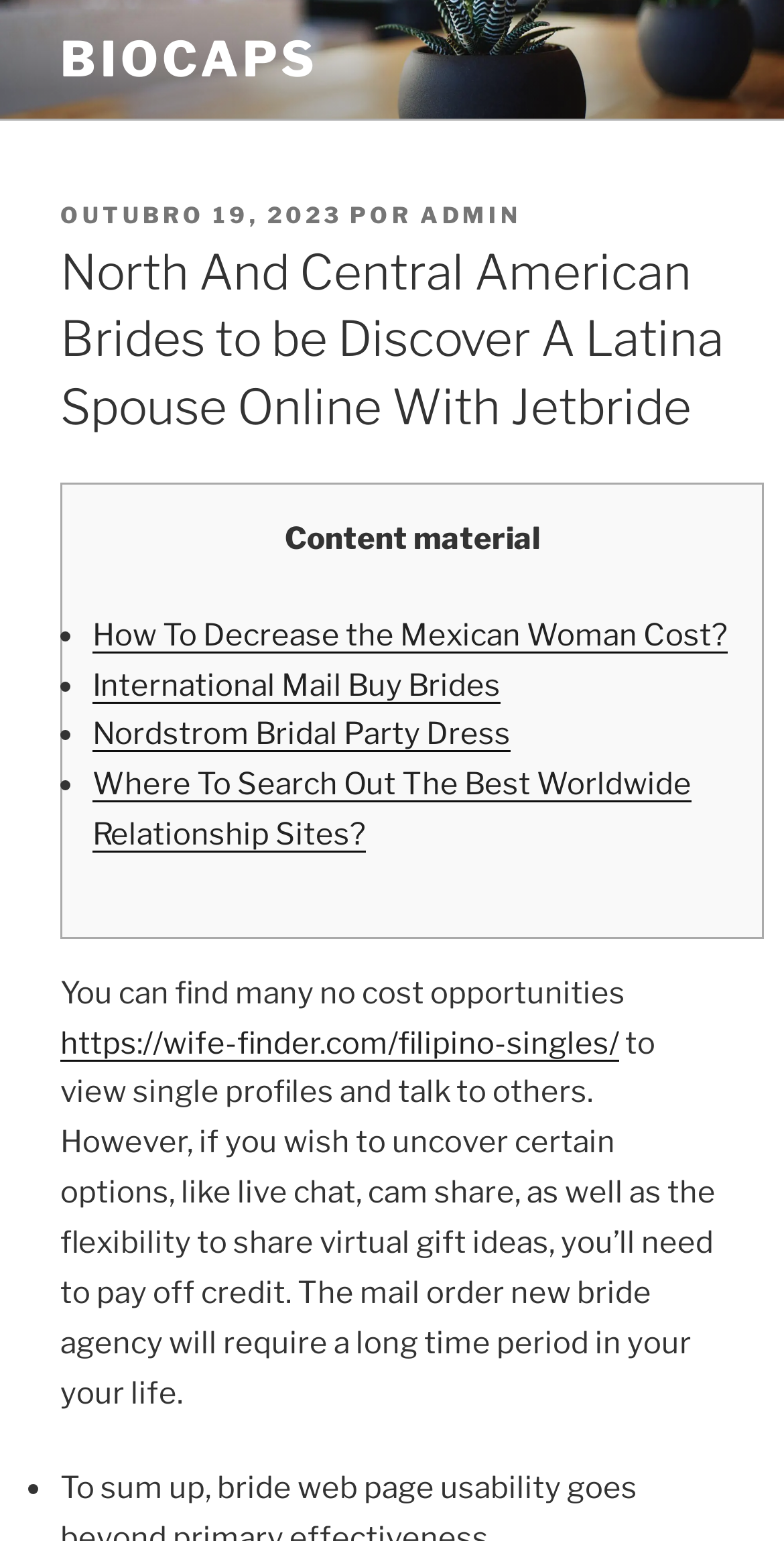What is the date mentioned on the webpage?
Please give a detailed and elaborate answer to the question based on the image.

The date is mentioned in the header section of the webpage, specifically in the link element with the text 'OUTUBRO 19, 2023'.